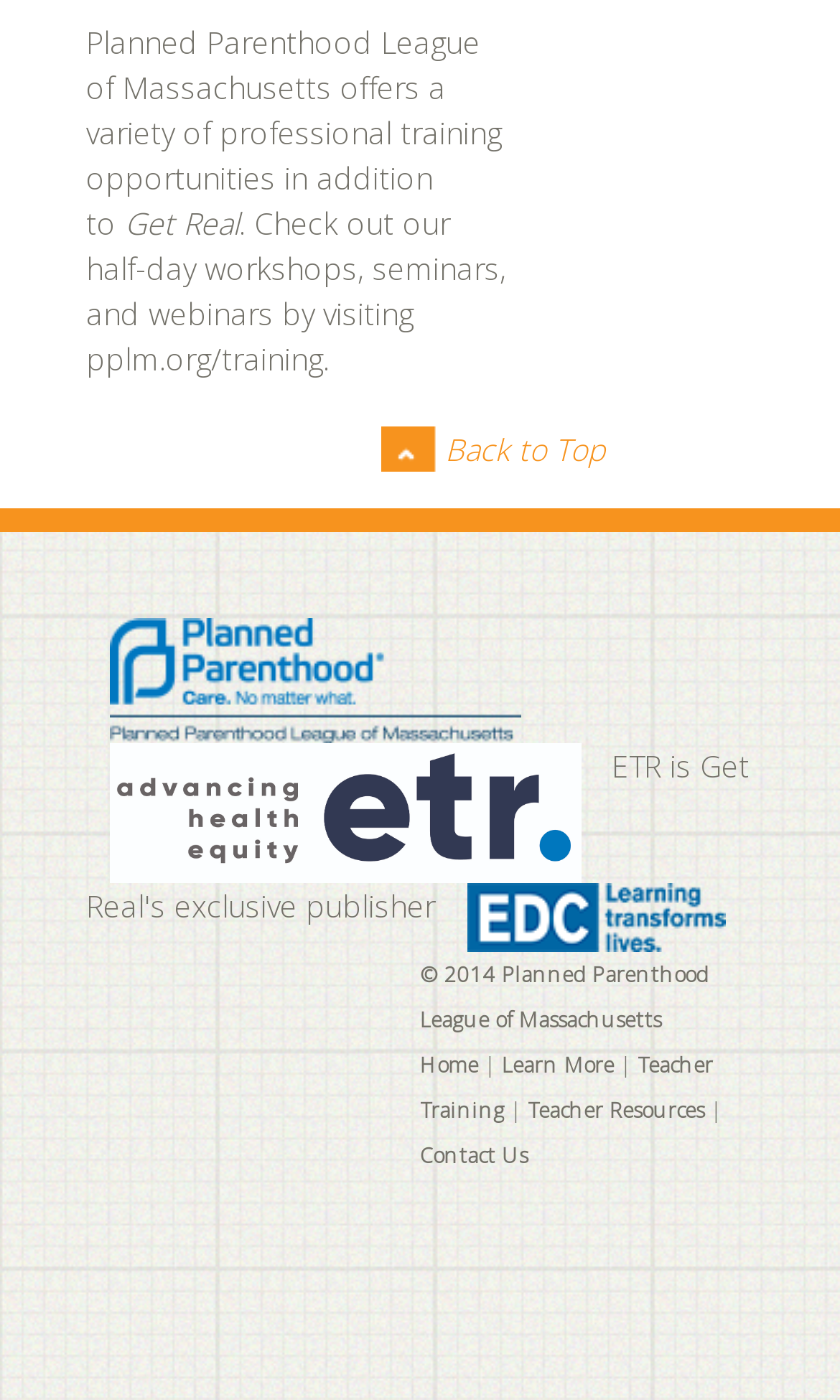What is the organization's name?
Give a single word or phrase answer based on the content of the image.

Planned Parenthood League of Massachusetts